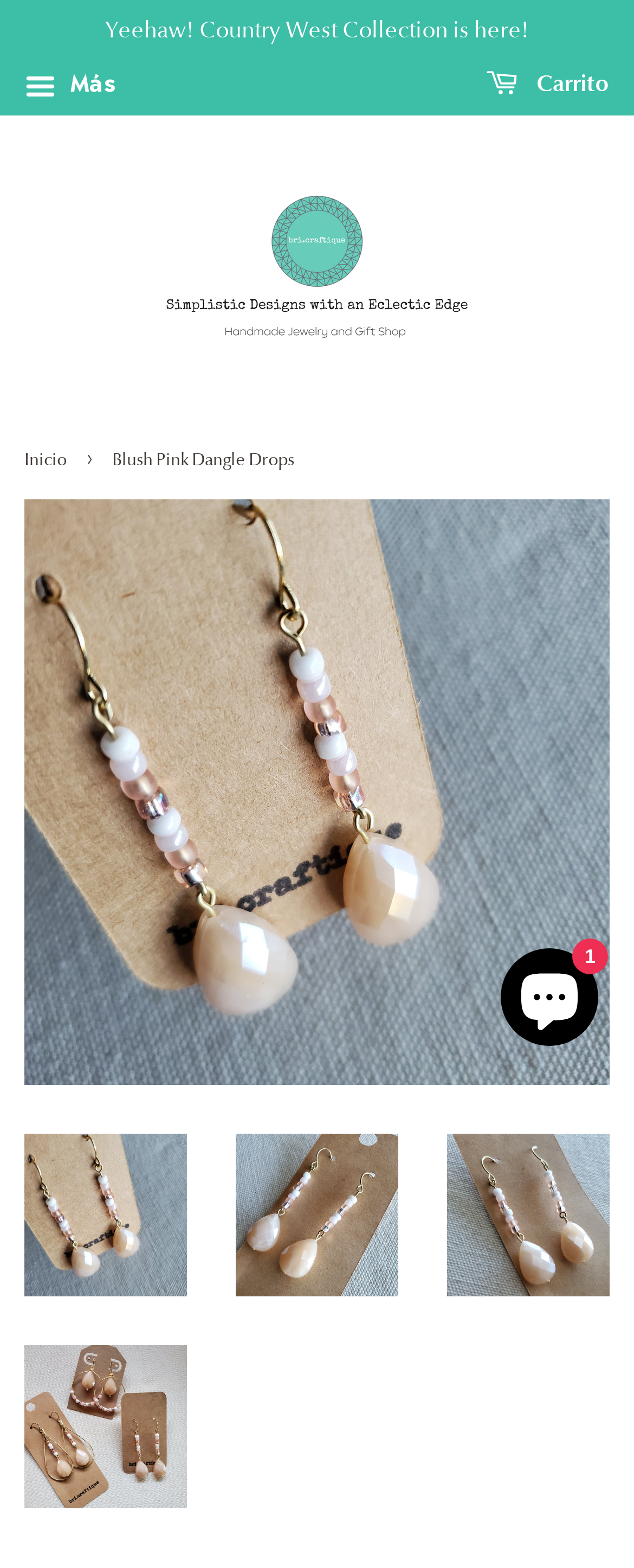Please locate and generate the primary heading on this webpage.

Blush Pink Dangle Drops